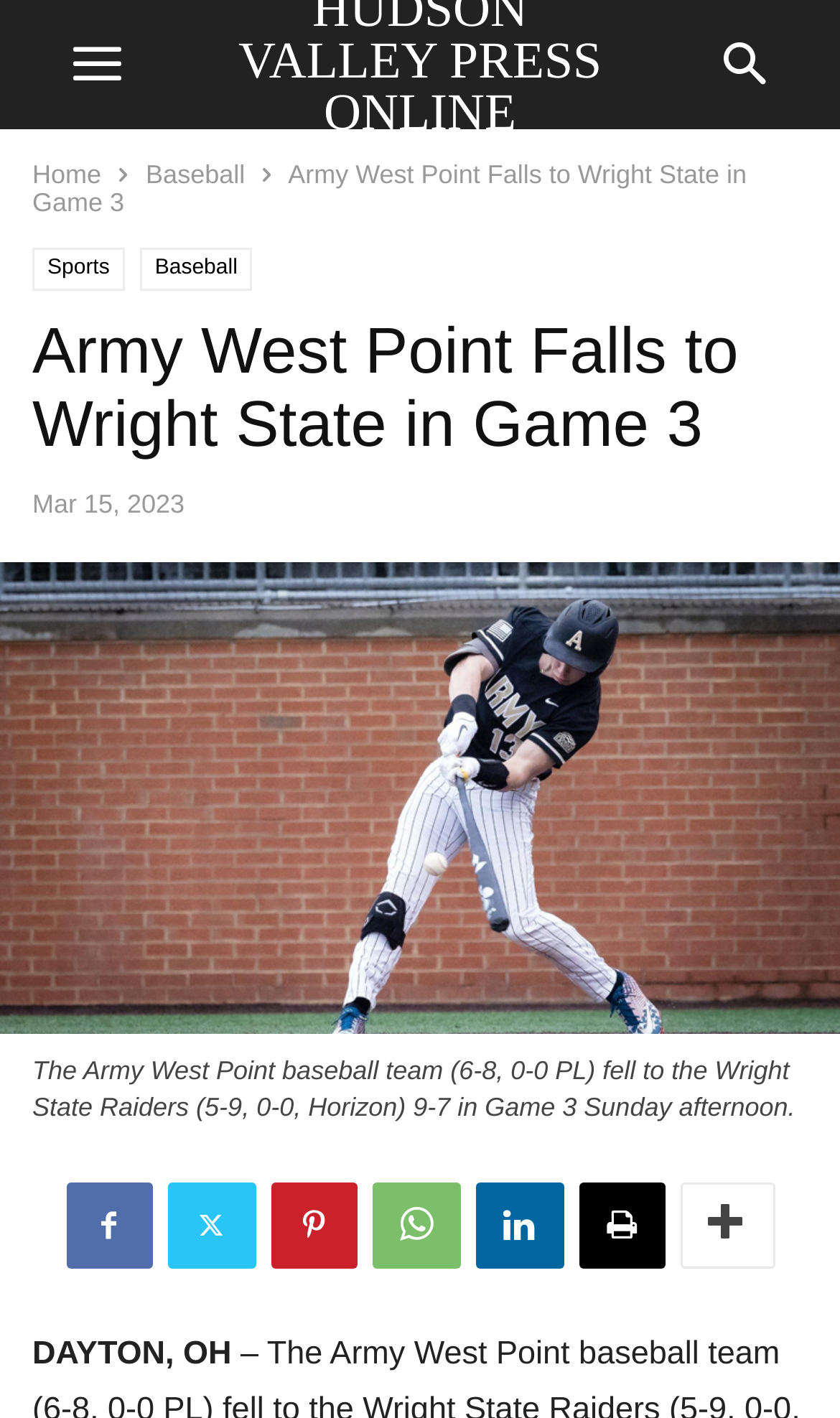Please give a one-word or short phrase response to the following question: 
What is the record of the Army West Point baseball team?

6-8, 0-0 PL